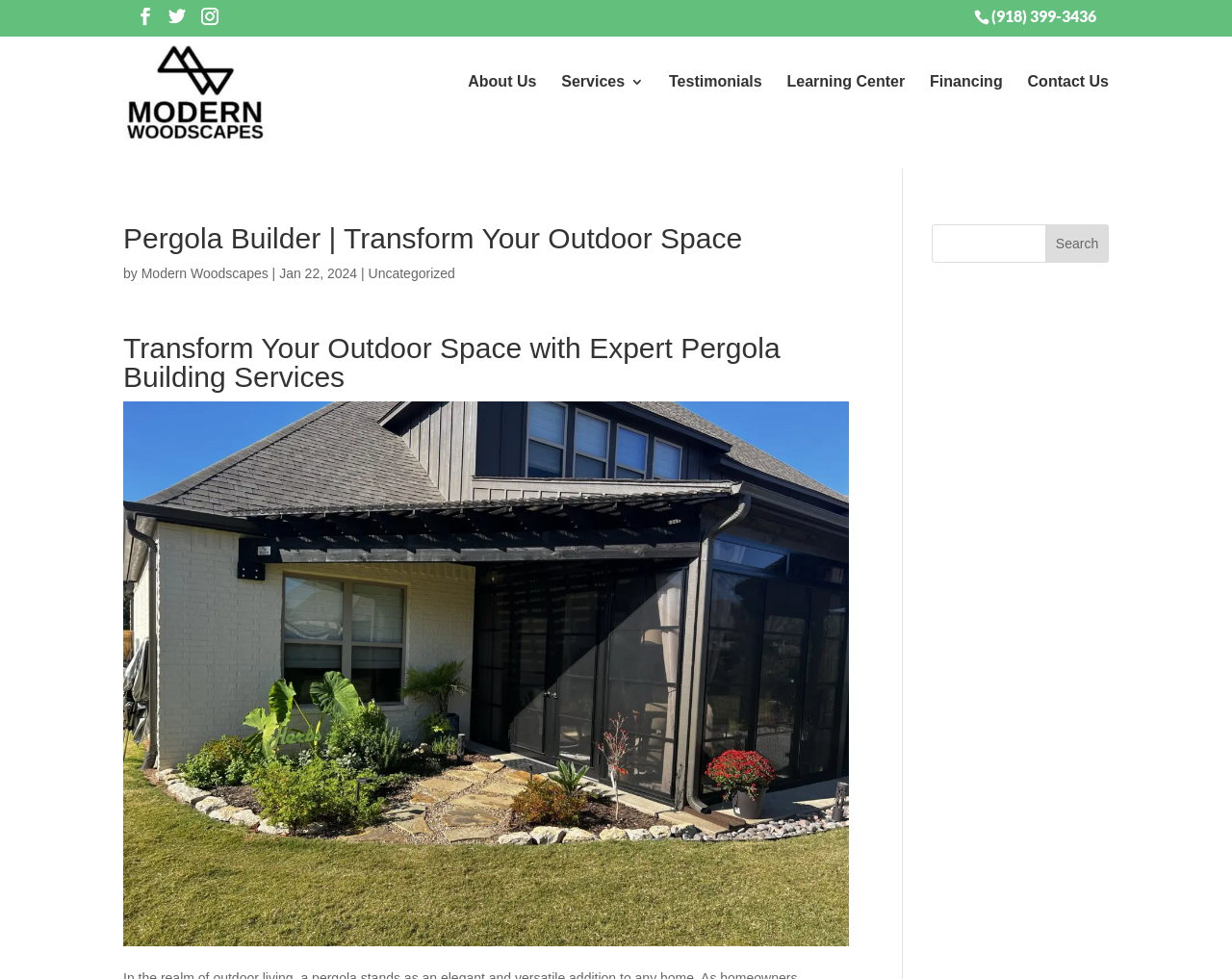What is the title of the first heading?
Please provide a comprehensive and detailed answer to the question.

I found the first heading on the webpage, which is 'Pergola Builder | Transform Your Outdoor Space'.